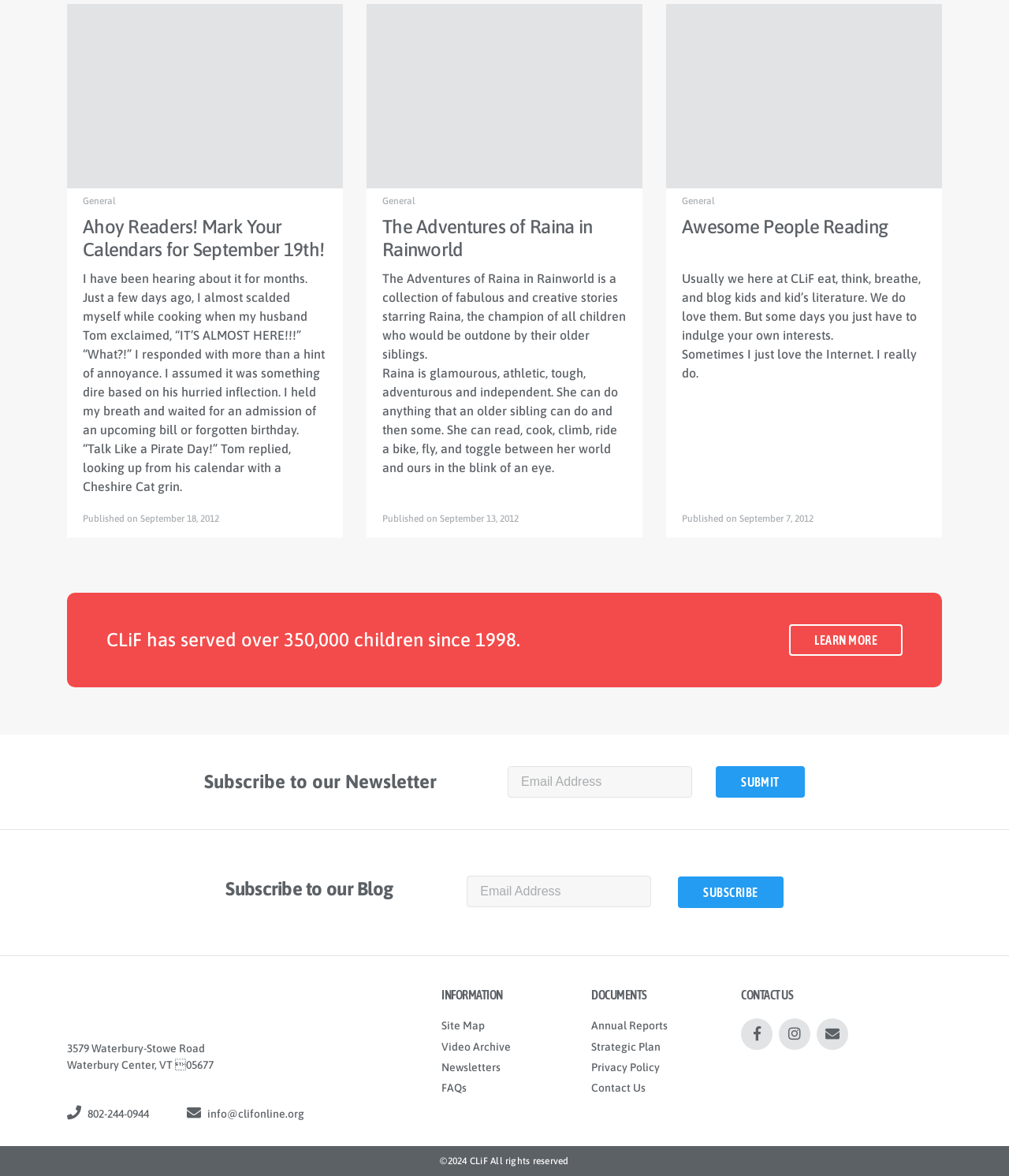Find the bounding box coordinates of the clickable region needed to perform the following instruction: "read imprint information". The coordinates should be provided as four float numbers between 0 and 1, i.e., [left, top, right, bottom].

None